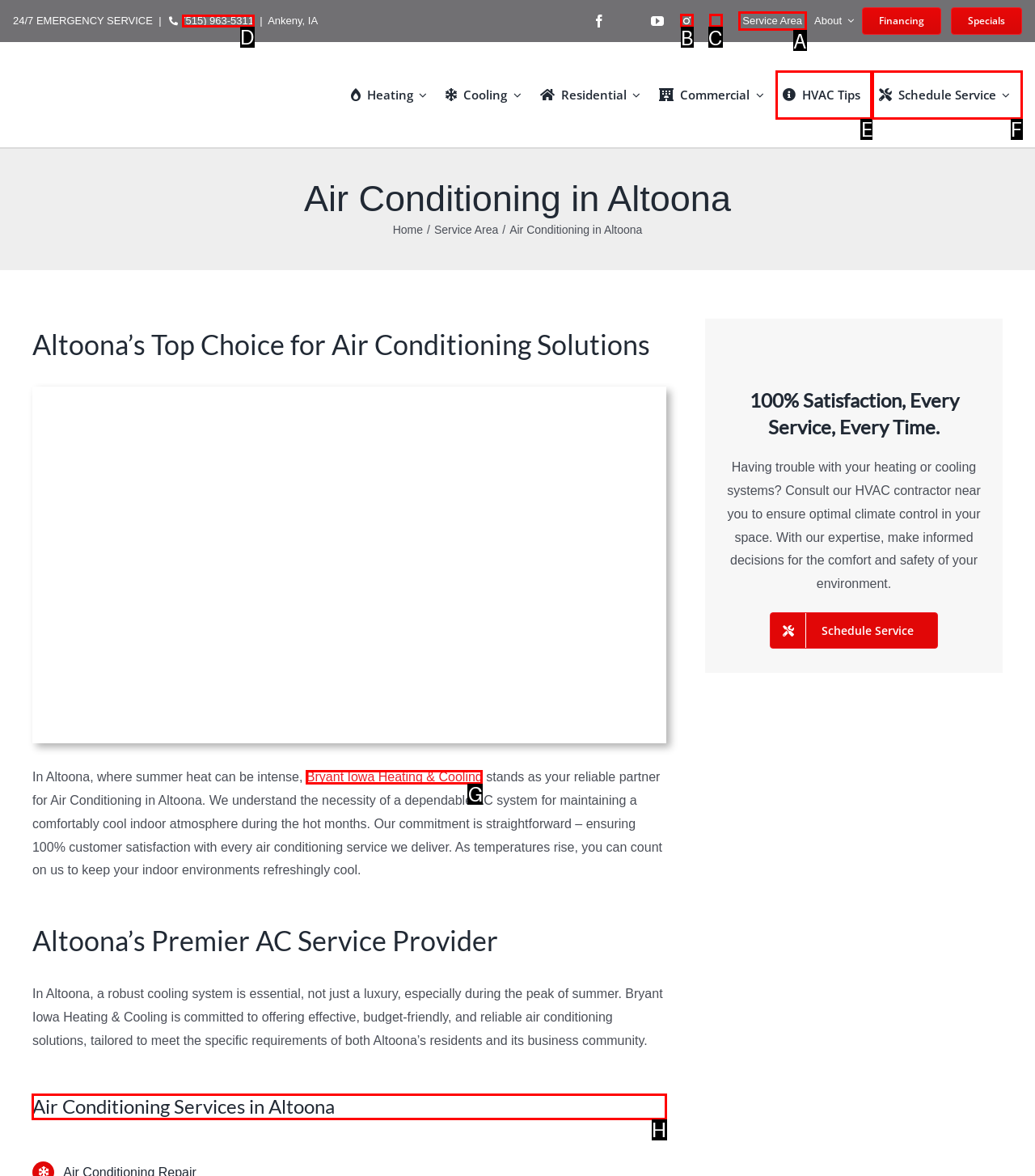Specify which UI element should be clicked to accomplish the task: Learn more about air conditioning services. Answer with the letter of the correct choice.

H